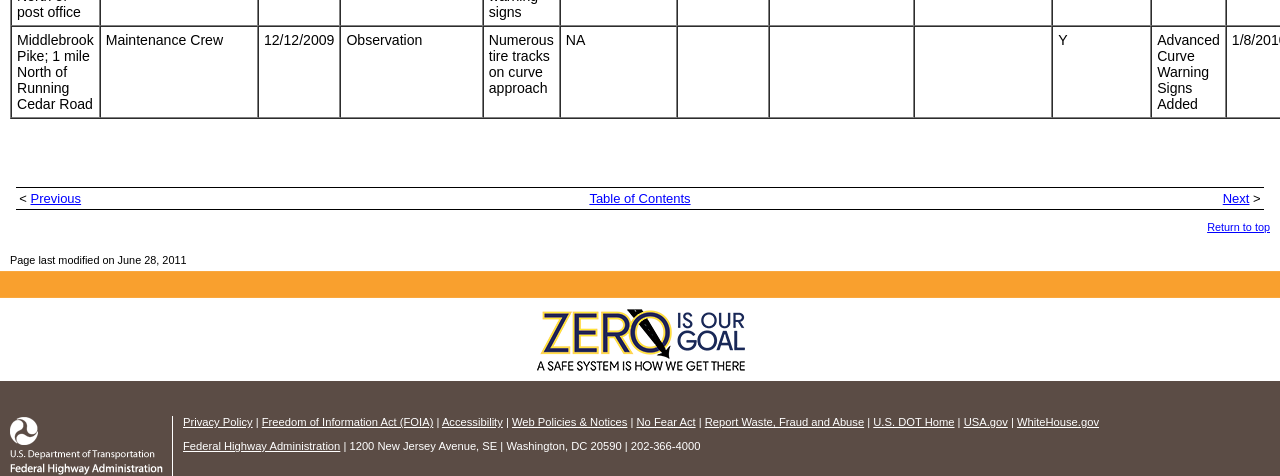Reply to the question with a single word or phrase:
What is the purpose of the link 'Previous'?

To navigate to previous page